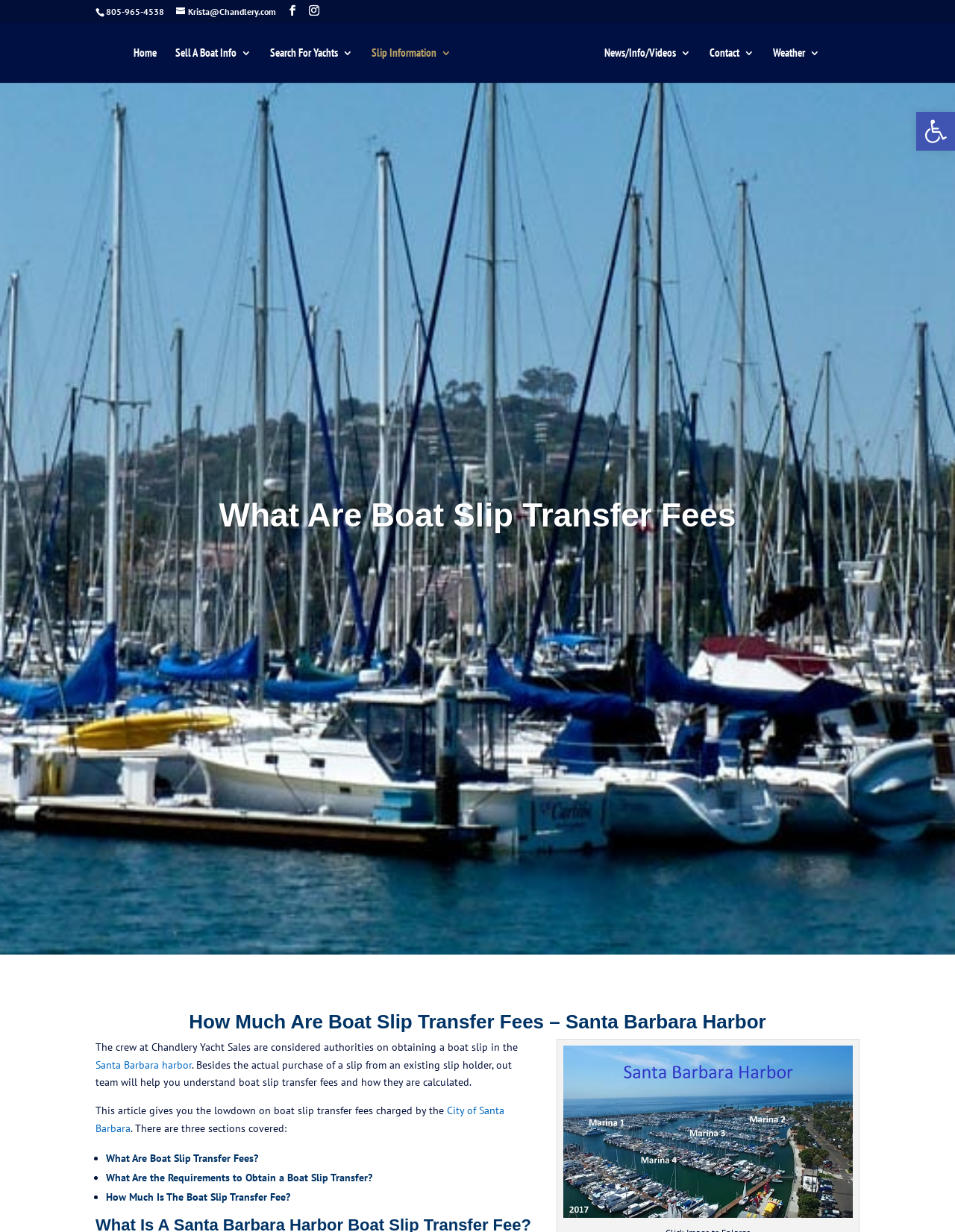Provide a single word or phrase to answer the given question: 
Is there a fee schedule calculator available on the webpage?

Yes